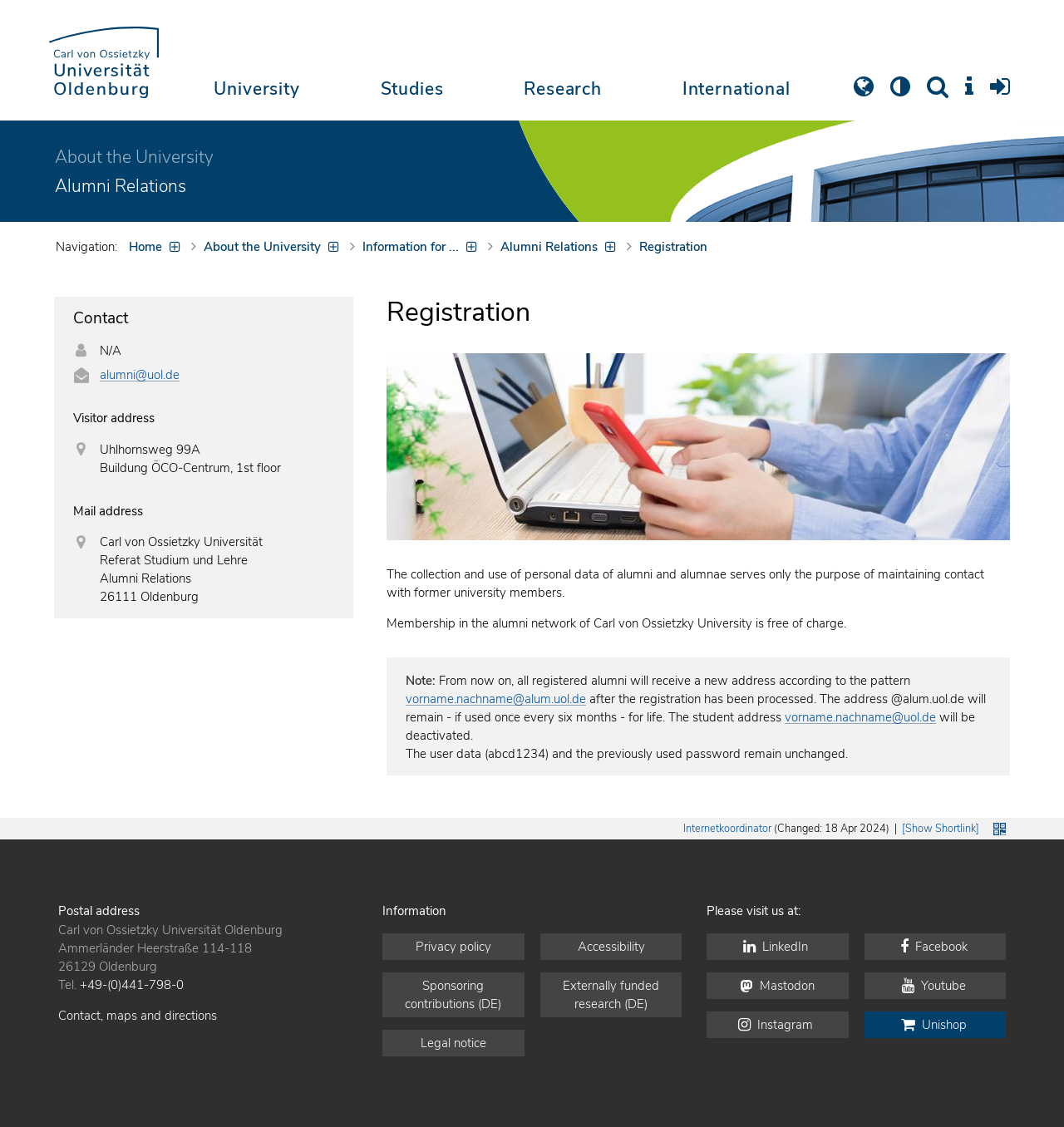Identify the bounding box coordinates of the area that should be clicked in order to complete the given instruction: "Go to Home page". The bounding box coordinates should be four float numbers between 0 and 1, i.e., [left, top, right, bottom].

None